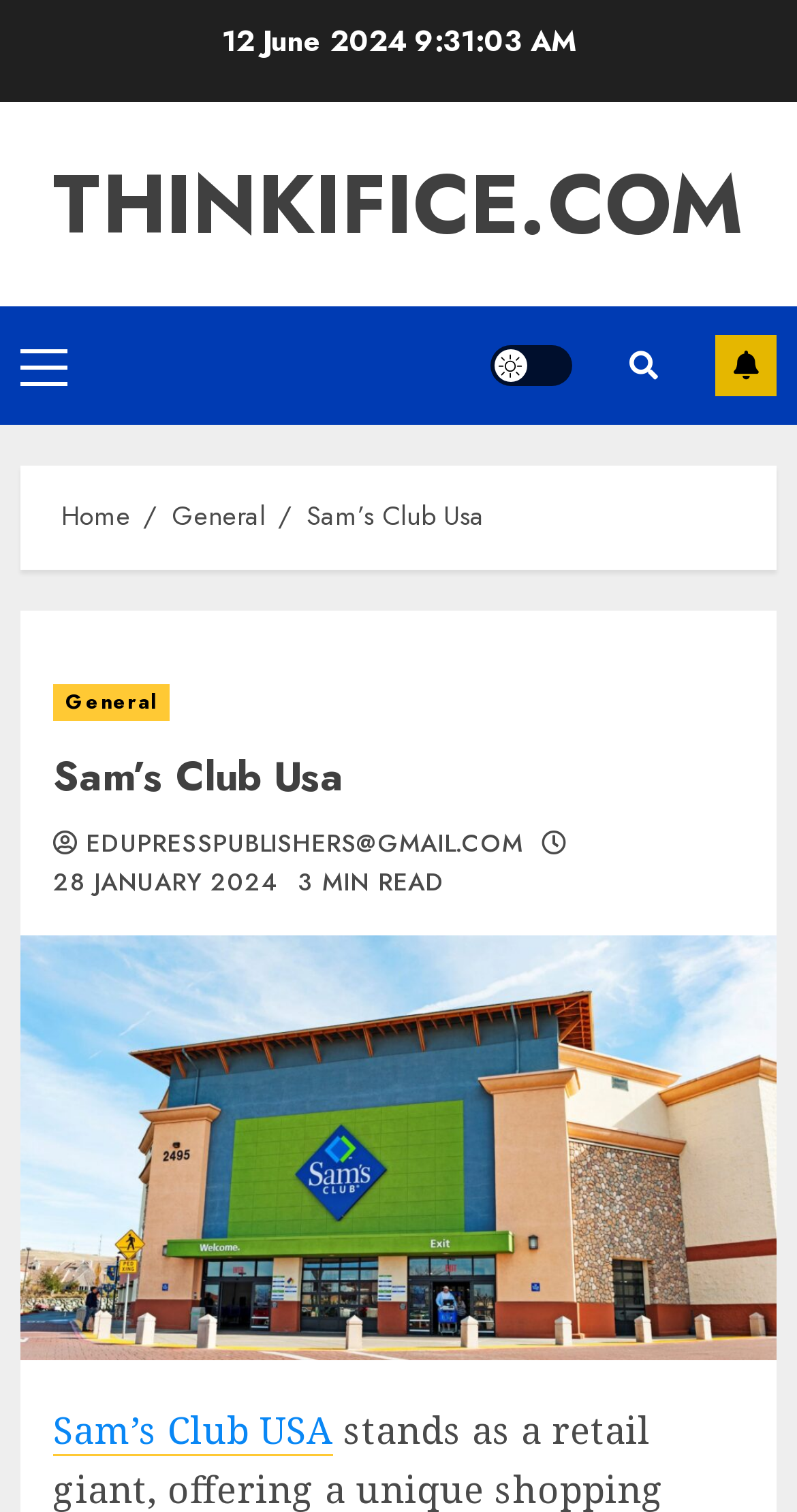Convey a detailed summary of the webpage, mentioning all key elements.

The webpage is about Sam's Club USA, a retail shopping destination. At the top, there is a date "12 June 2024" displayed prominently. Below it, there is a link to THINKIFICE.COM, which spans almost the entire width of the page. 

To the left, there is a primary menu with a link labeled "Primary Menu". Next to it, there is a "Light/Dark Button" and a search icon represented by "\uf002". On the far right, there is a "SUBSCRIBE" link.

Below these elements, there is a navigation section with breadcrumbs, consisting of links to "Home", "General", and "Sam’s Club Usa". The "Sam’s Club Usa" link is a subcategory, which expands to display more content.

In the main content area, there is a header section with links to "General" and the title "Sam’s Club Usa". Below the title, there is a contact email "EDUPRESSPUBLISHERS@GMAIL.COM" and a date "28 JANUARY 2024". The article's reading time, "3 MIN READ", is also displayed. 

An image related to Sam's Club USA is placed below the header section, spanning almost the entire width of the page. Above the image, there is a link to "Sam’s Club USA".